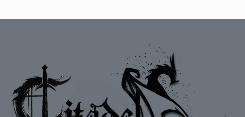What is the Citadel described as?
Your answer should be a single word or phrase derived from the screenshot.

a safe haven